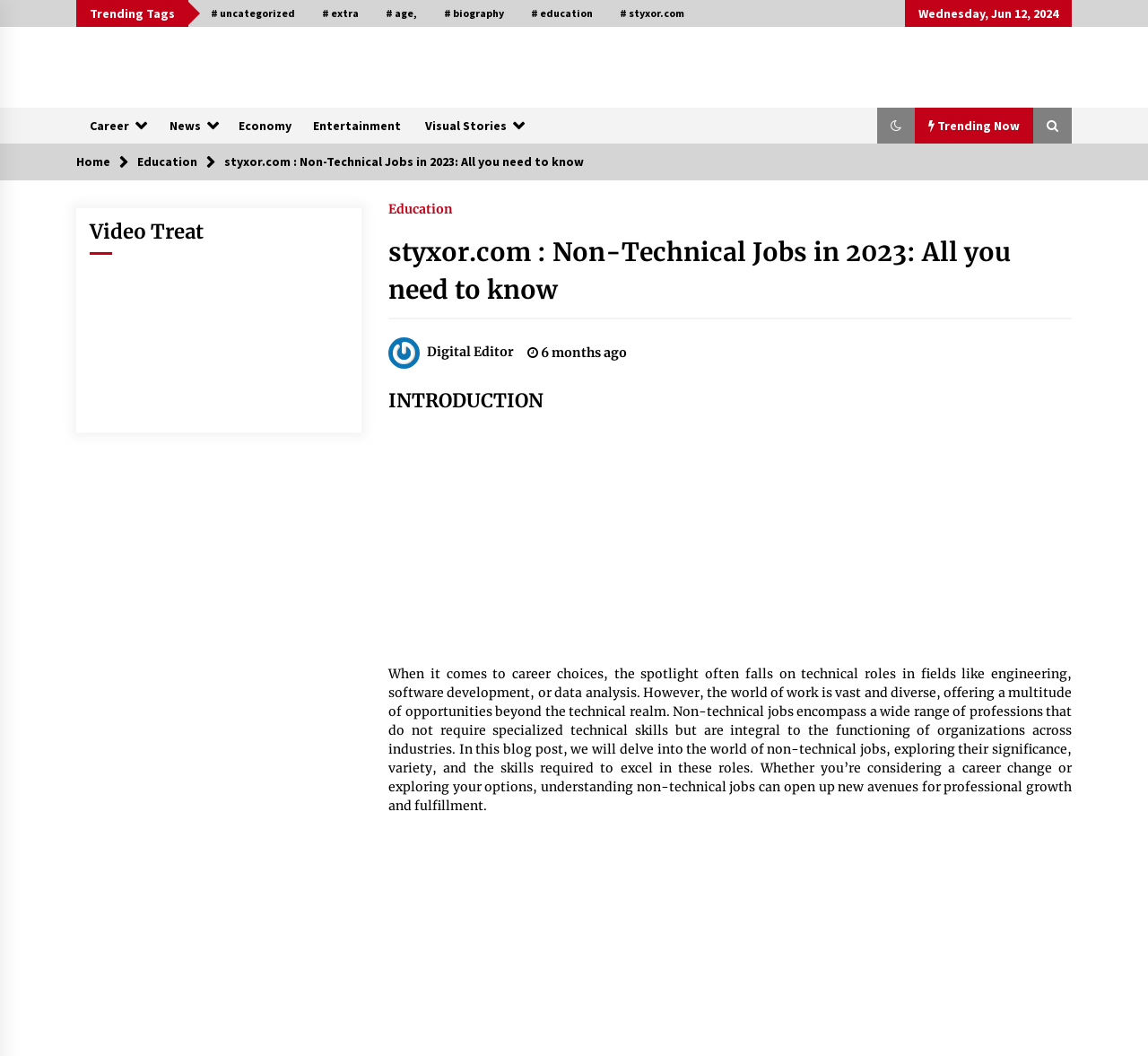Locate the bounding box coordinates of the element that needs to be clicked to carry out the instruction: "Click on the 'Education' breadcrumb". The coordinates should be given as four float numbers ranging from 0 to 1, i.e., [left, top, right, bottom].

[0.12, 0.145, 0.172, 0.161]